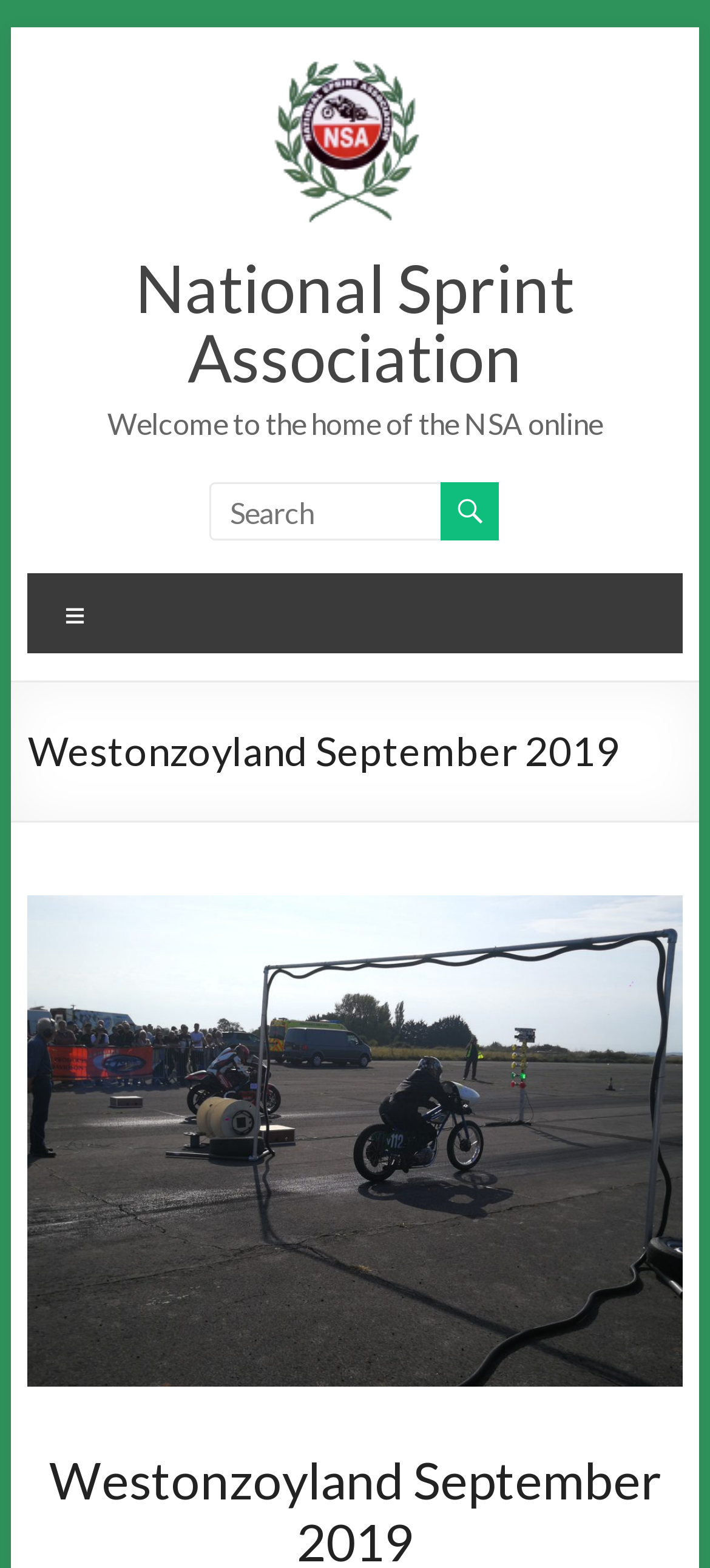Determine the bounding box for the HTML element described here: "August 2019". The coordinates should be given as [left, top, right, bottom] with each number being a float between 0 and 1.

None